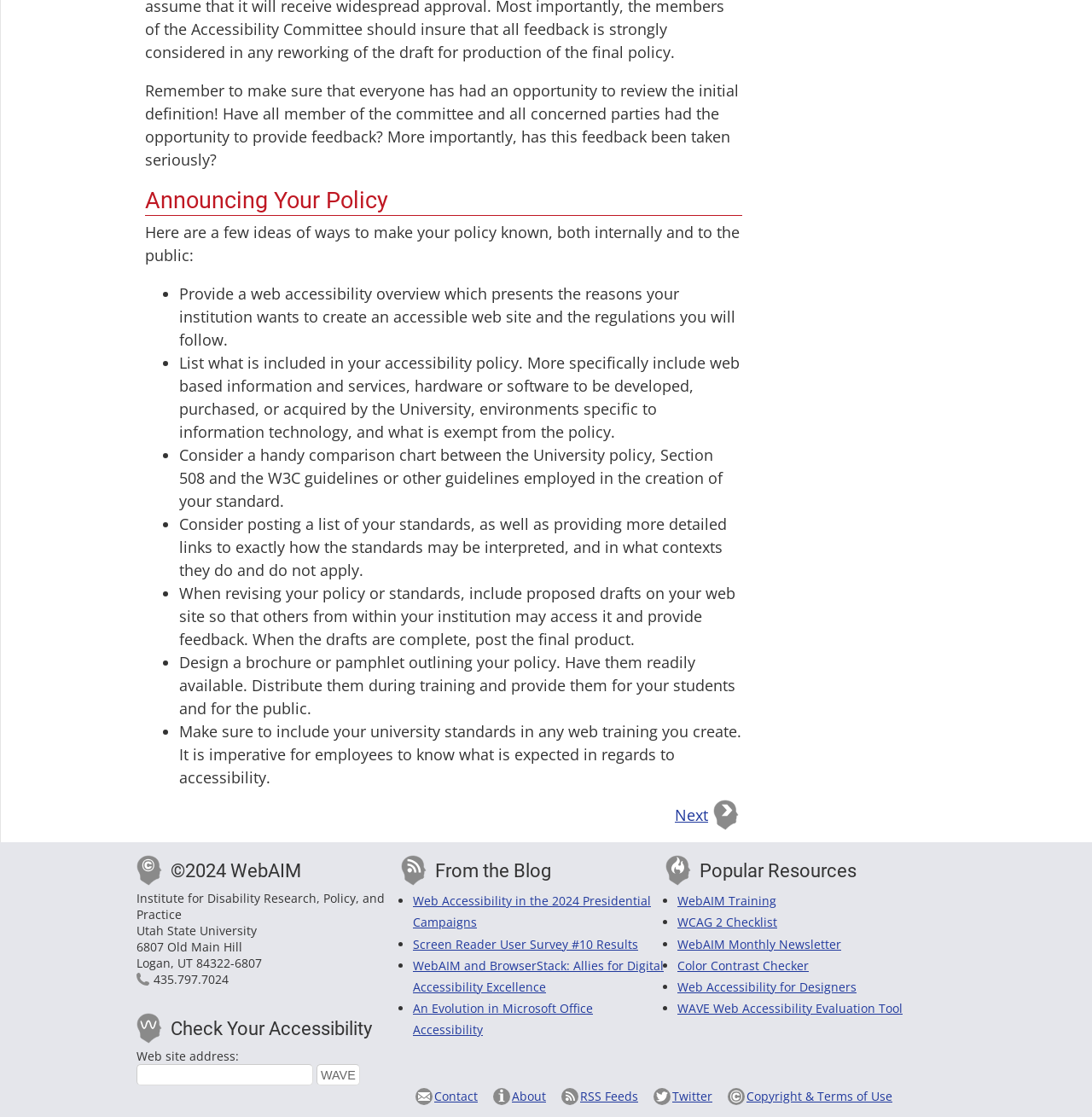Locate the bounding box coordinates of the element I should click to achieve the following instruction: "Read the blog post 'Web Accessibility in the 2024 Presidential Campaigns'".

[0.378, 0.799, 0.596, 0.833]